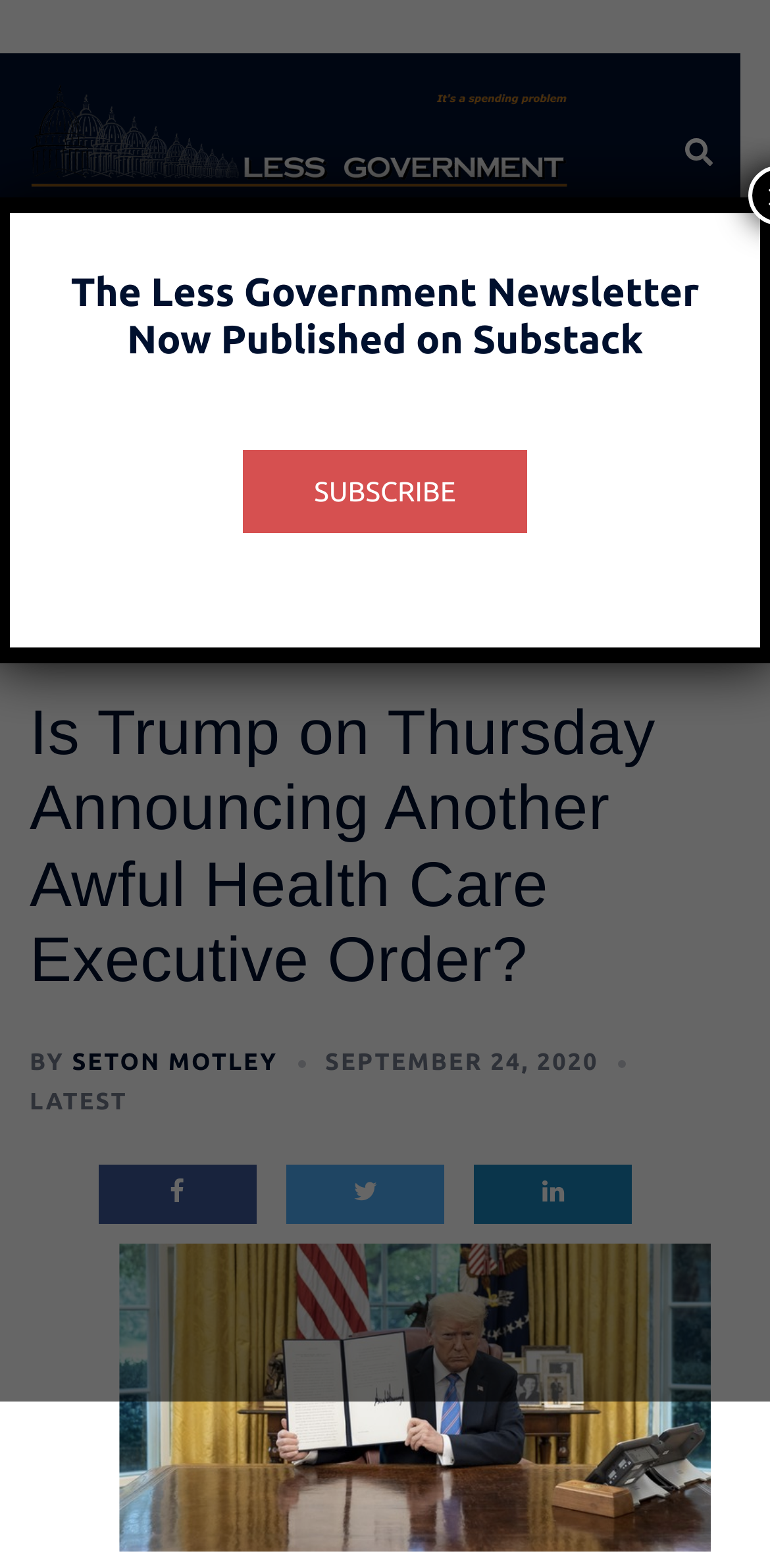What is the name of the website?
Using the image, elaborate on the answer with as much detail as possible.

The website's name can be found in the top-left corner of the page, where it says 'Less Government', and is also mentioned in the image description of the logo.